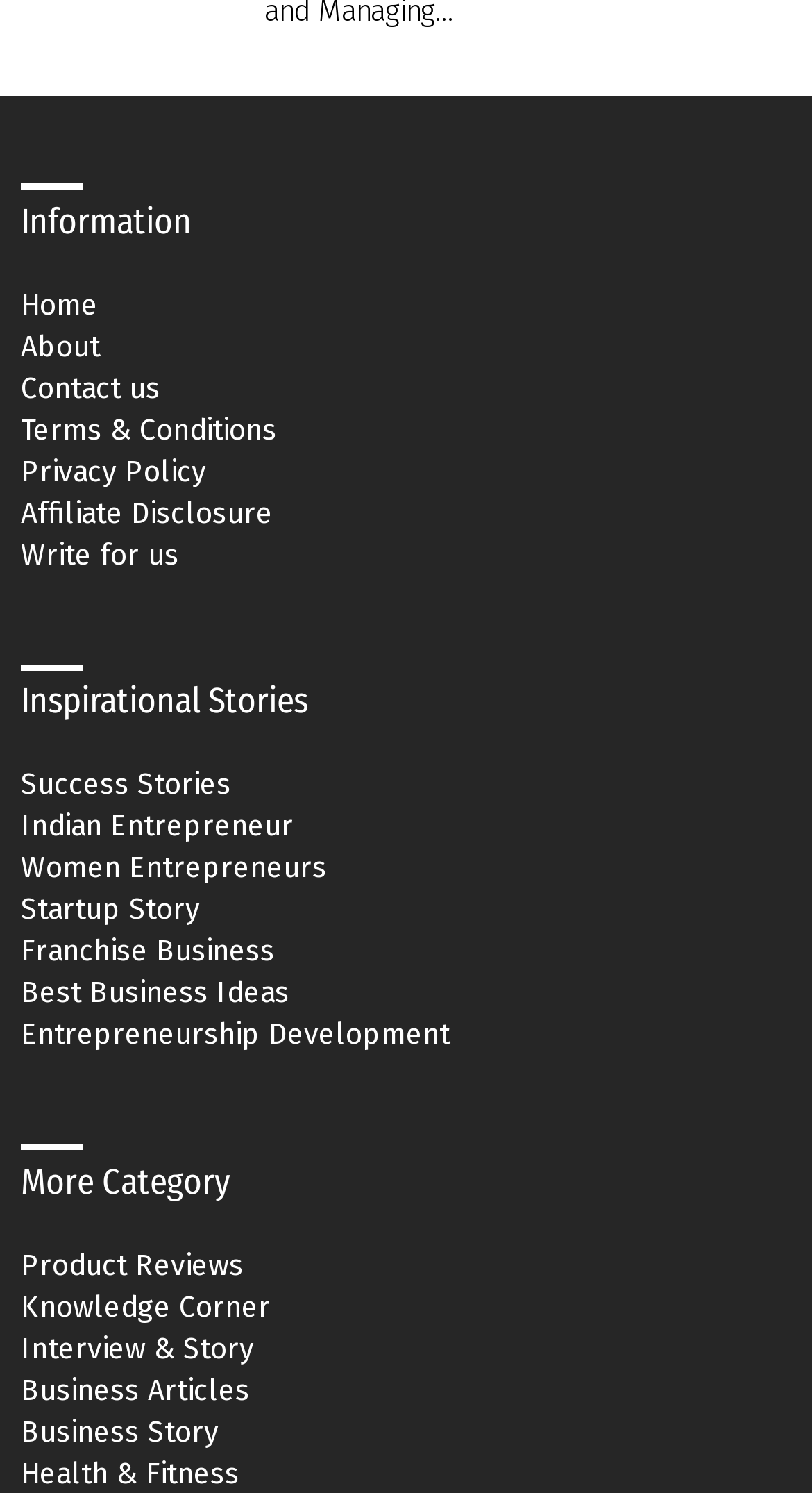Give the bounding box coordinates for the element described as: "Home".

[0.026, 0.192, 0.974, 0.217]